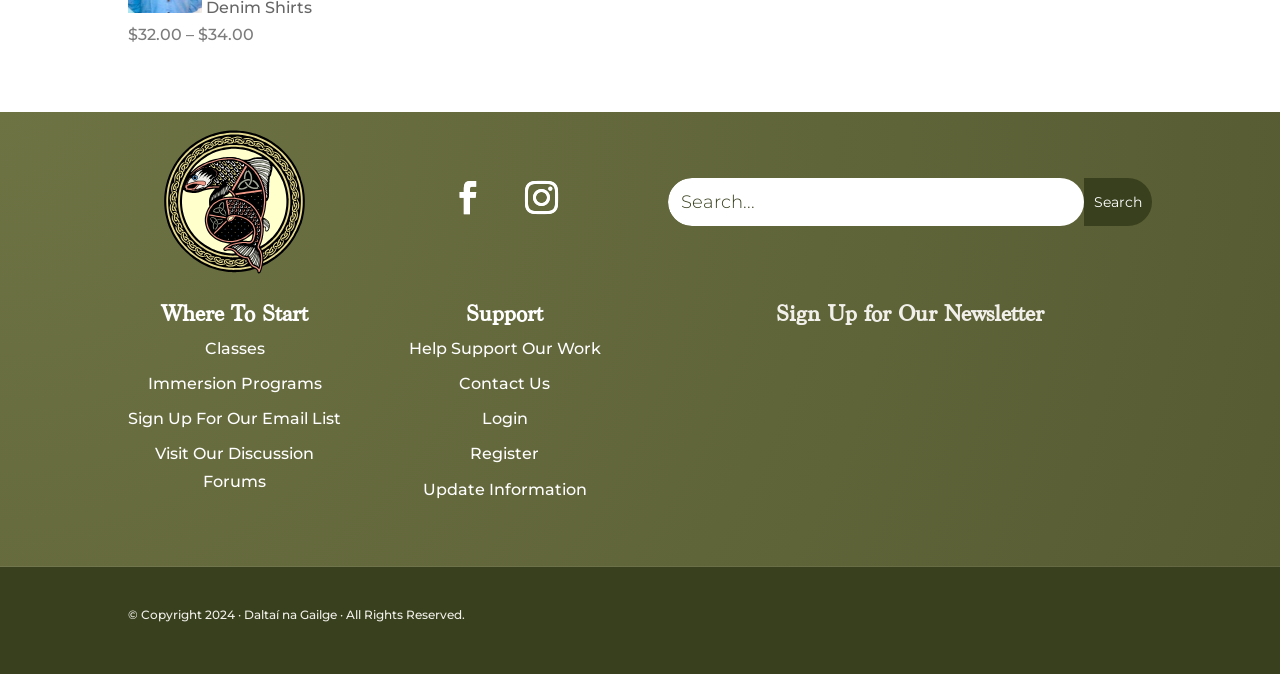Predict the bounding box of the UI element based on this description: "Update Information".

[0.33, 0.711, 0.459, 0.74]